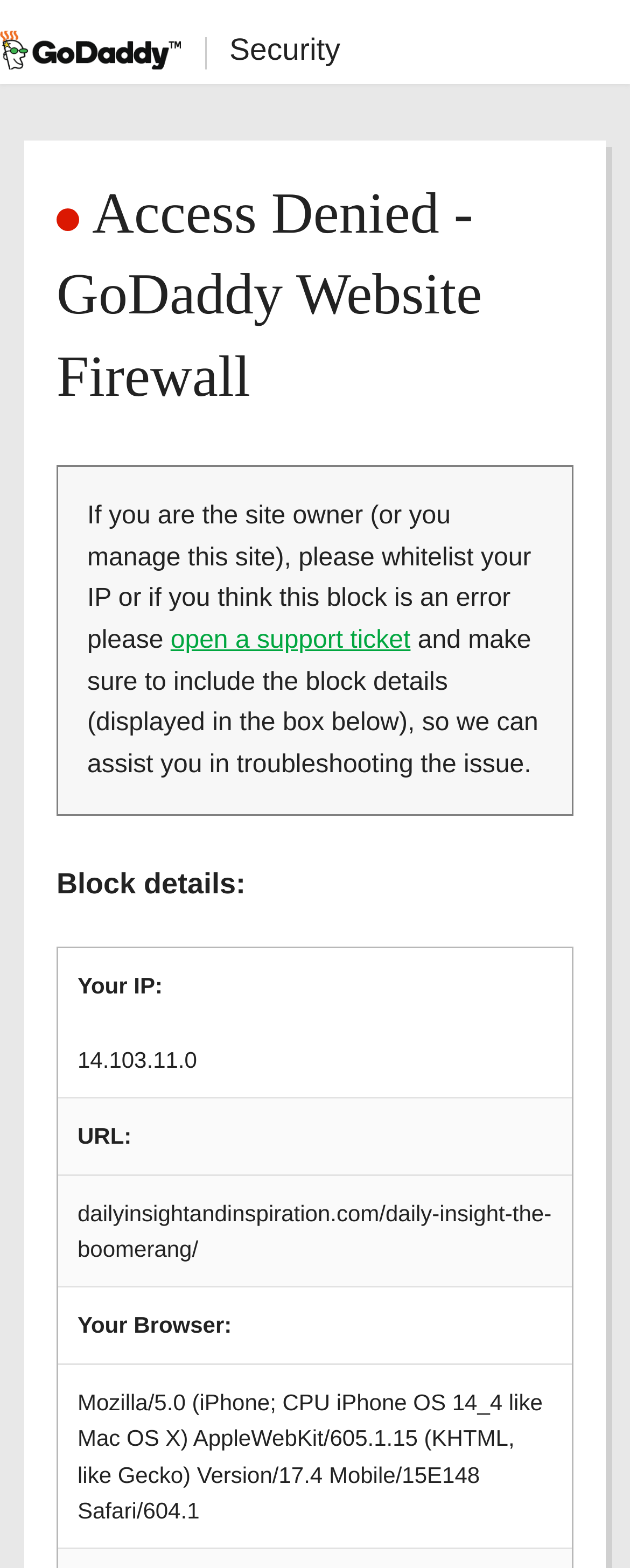Identify the bounding box coordinates for the UI element described as follows: "parent_node: Security". Ensure the coordinates are four float numbers between 0 and 1, formatted as [left, top, right, bottom].

[0.0, 0.02, 0.287, 0.044]